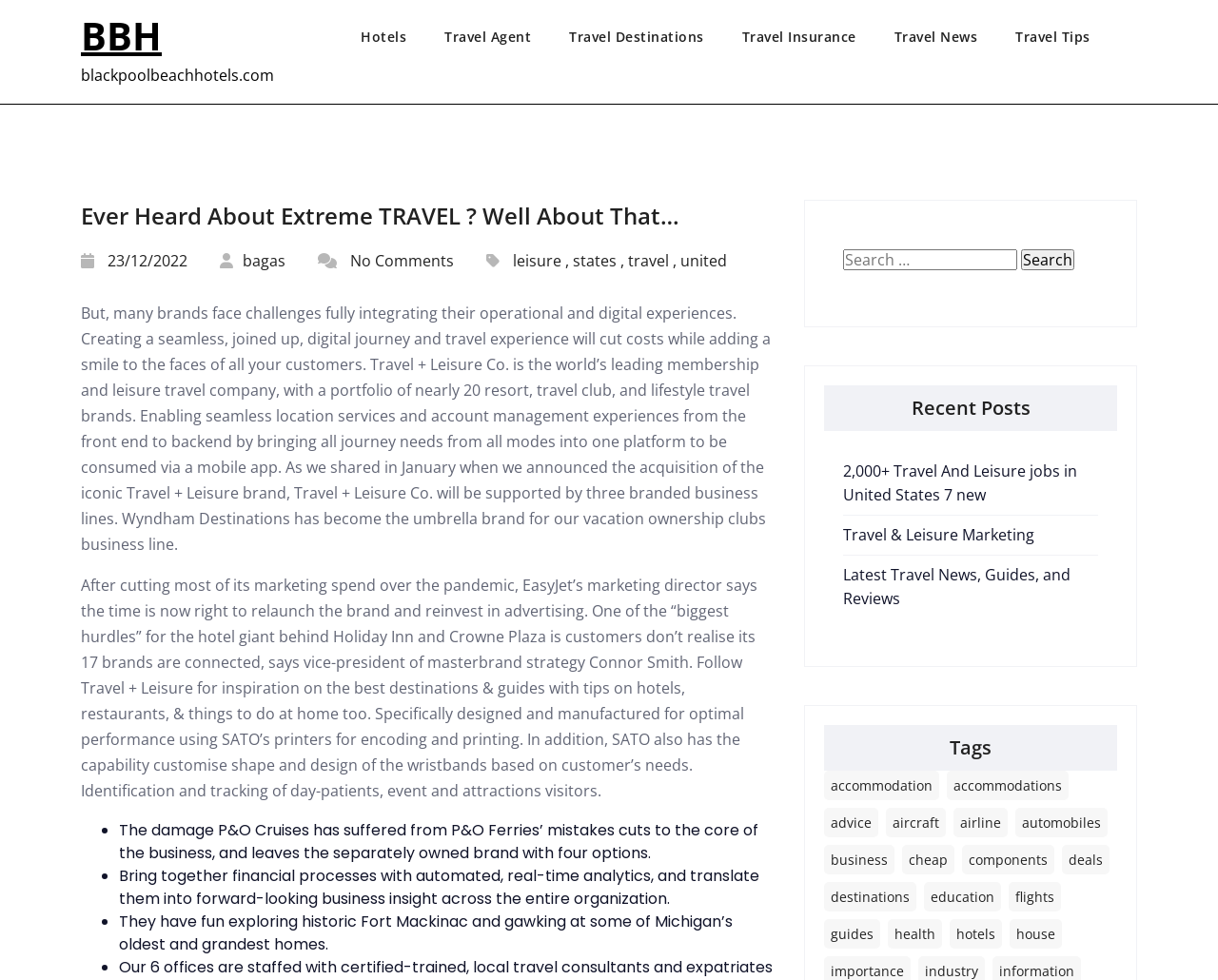What is the purpose of the search bar?
Utilize the image to construct a detailed and well-explained answer.

I determined the answer by examining the search bar element and its surrounding context, which suggests that it is used to search for travel-related content on the website.